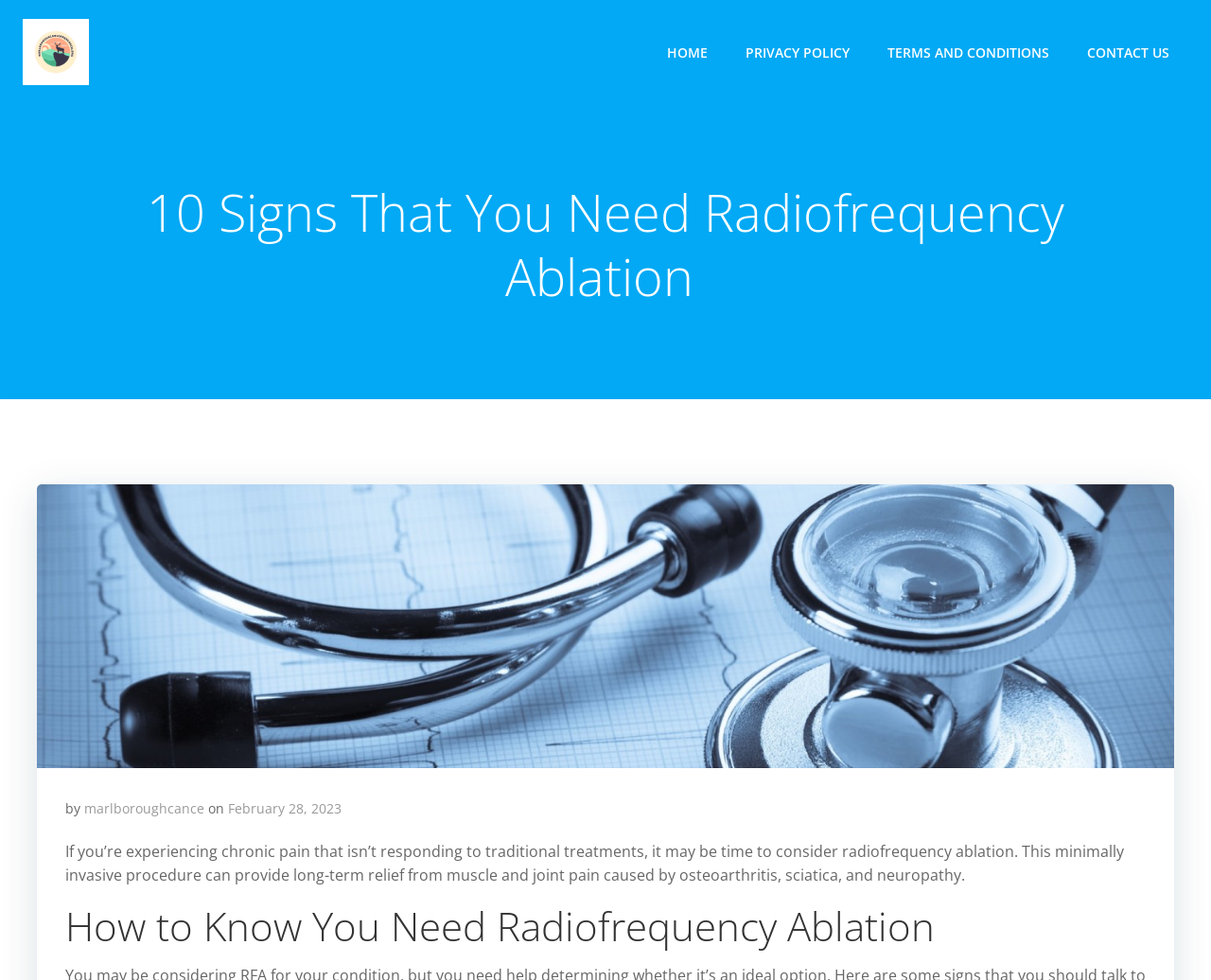Using details from the image, please answer the following question comprehensively:
What is the purpose of radiofrequency ablation?

I found the purpose of radiofrequency ablation by reading the text that describes the procedure. The text states that radiofrequency ablation 'can provide long-term relief from muscle and joint pain caused by osteoarthritis, sciatica, and neuropathy.' This text is located at coordinates [0.054, 0.858, 0.928, 0.904].